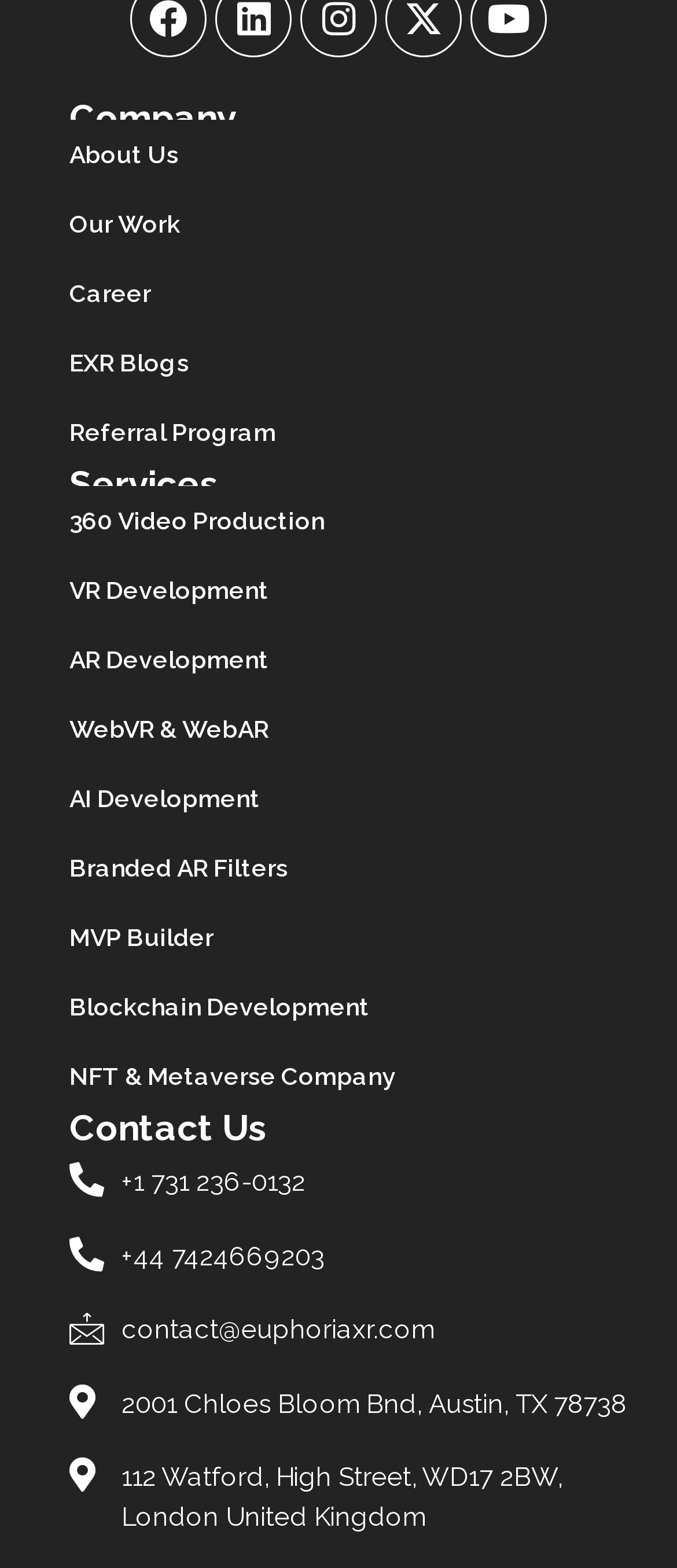Please answer the following question using a single word or phrase: 
What is the email address to contact the company?

contact@euphoriaxr.com